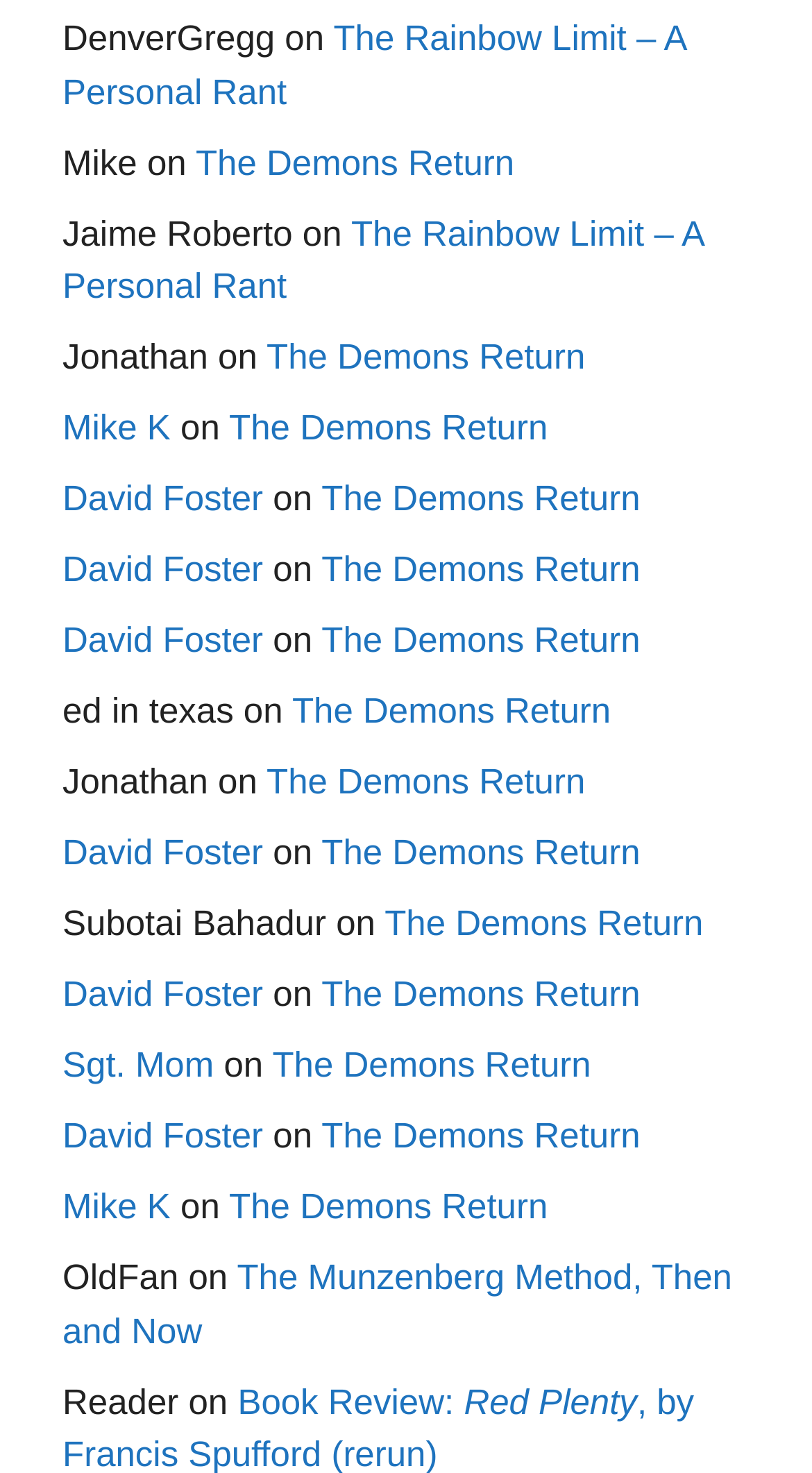What is the name of the first author?
Give a one-word or short phrase answer based on the image.

DenverGregg